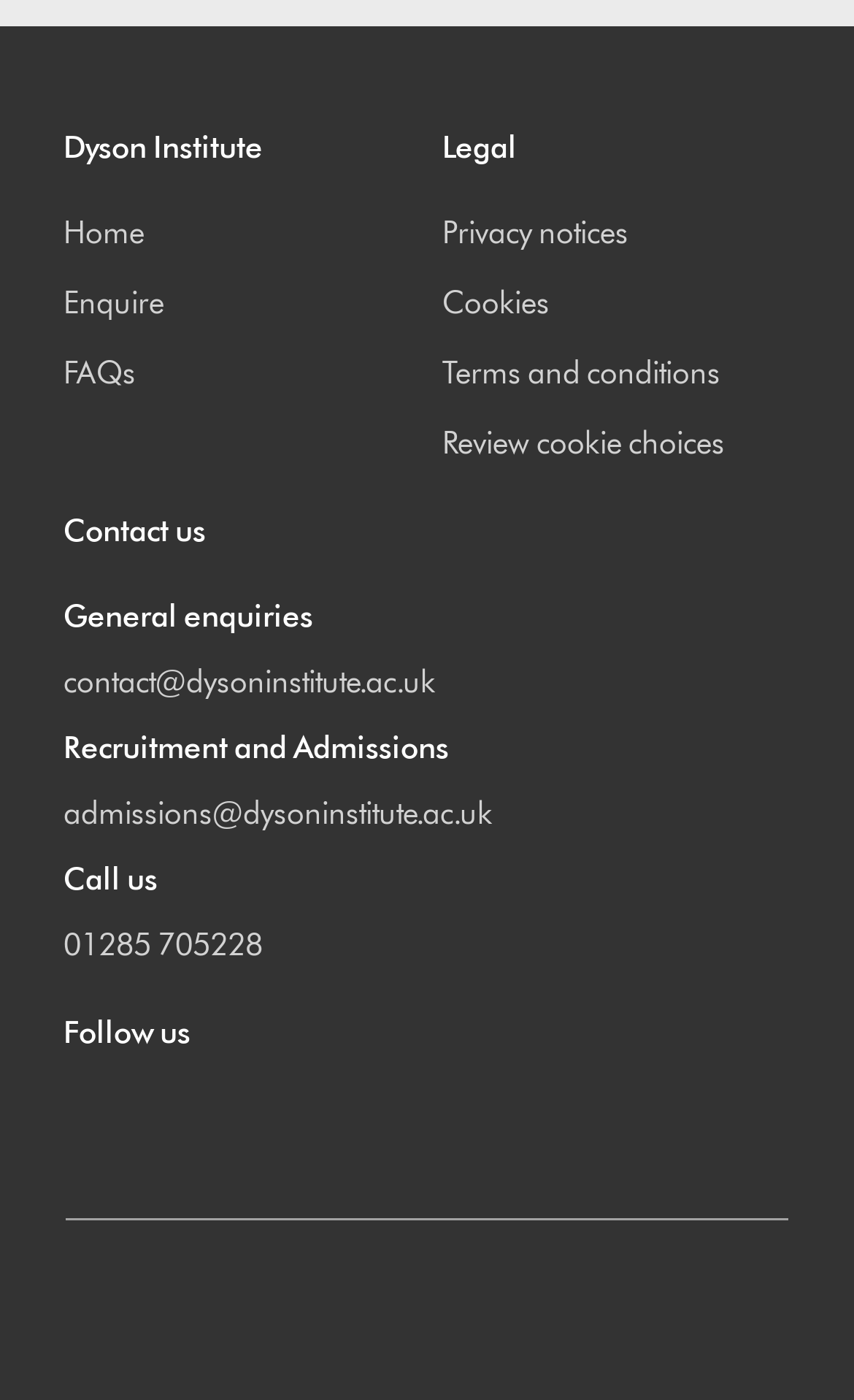Please predict the bounding box coordinates of the element's region where a click is necessary to complete the following instruction: "Contact General enquiries". The coordinates should be represented by four float numbers between 0 and 1, i.e., [left, top, right, bottom].

[0.074, 0.475, 0.51, 0.501]